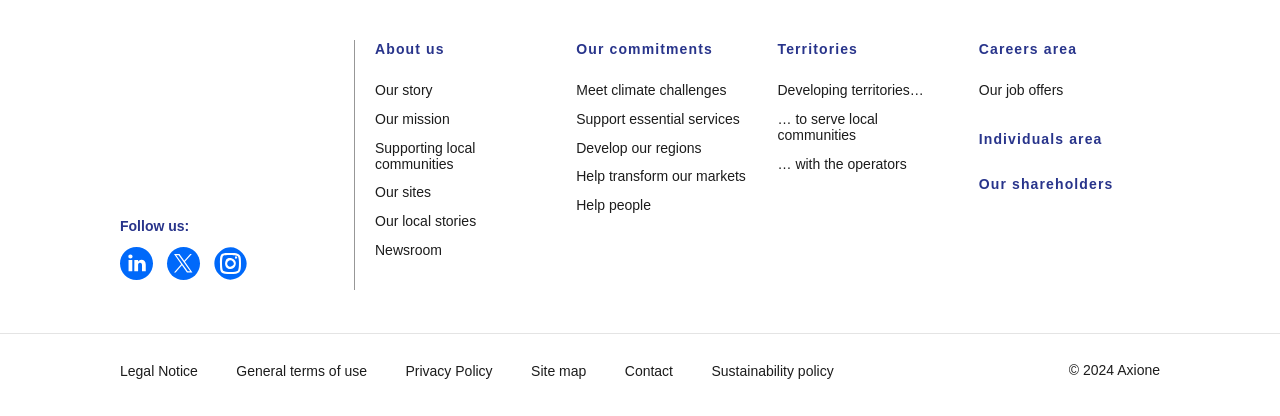Please give a short response to the question using one word or a phrase:
What is the last item in the footer menu?

Newsroom